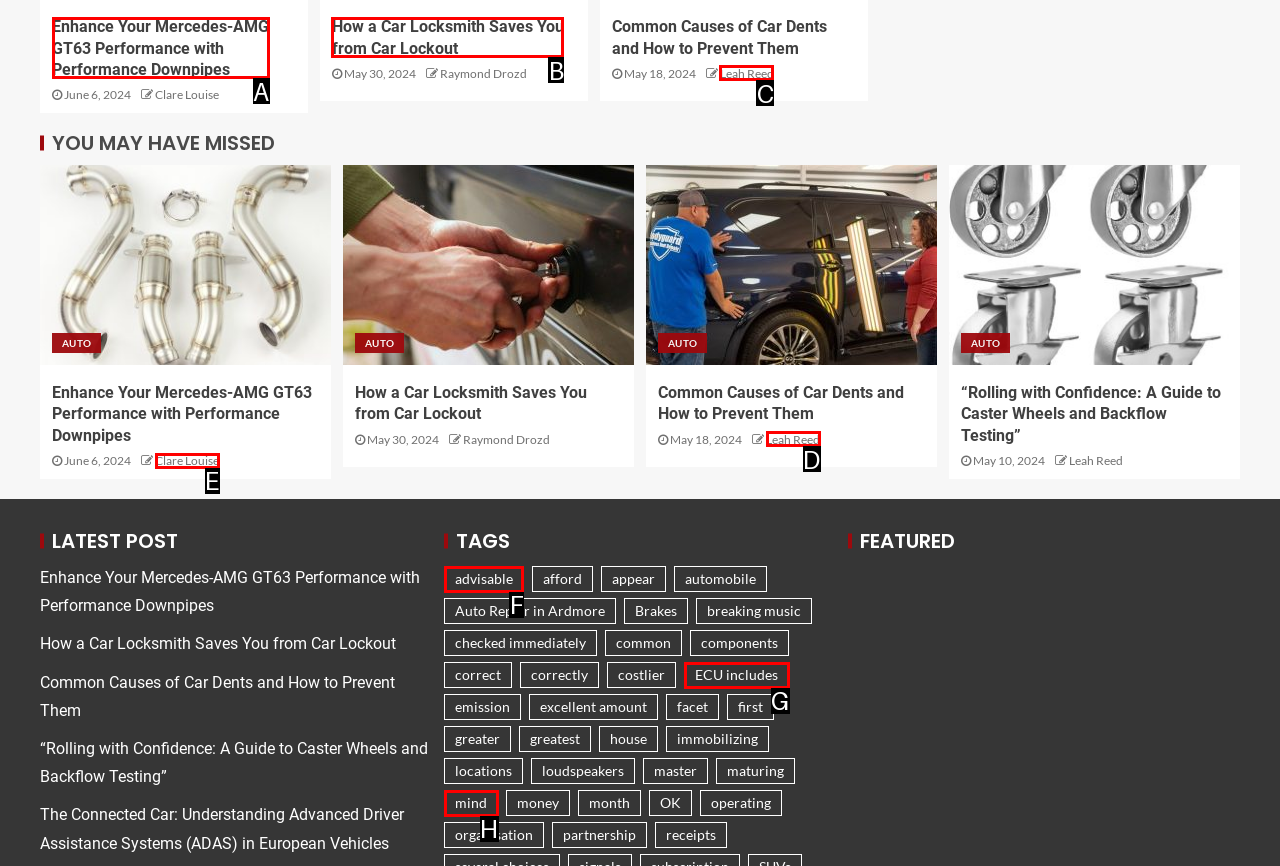Select the letter of the UI element you need to click to complete this task: Explore the tag 'advisable'.

F